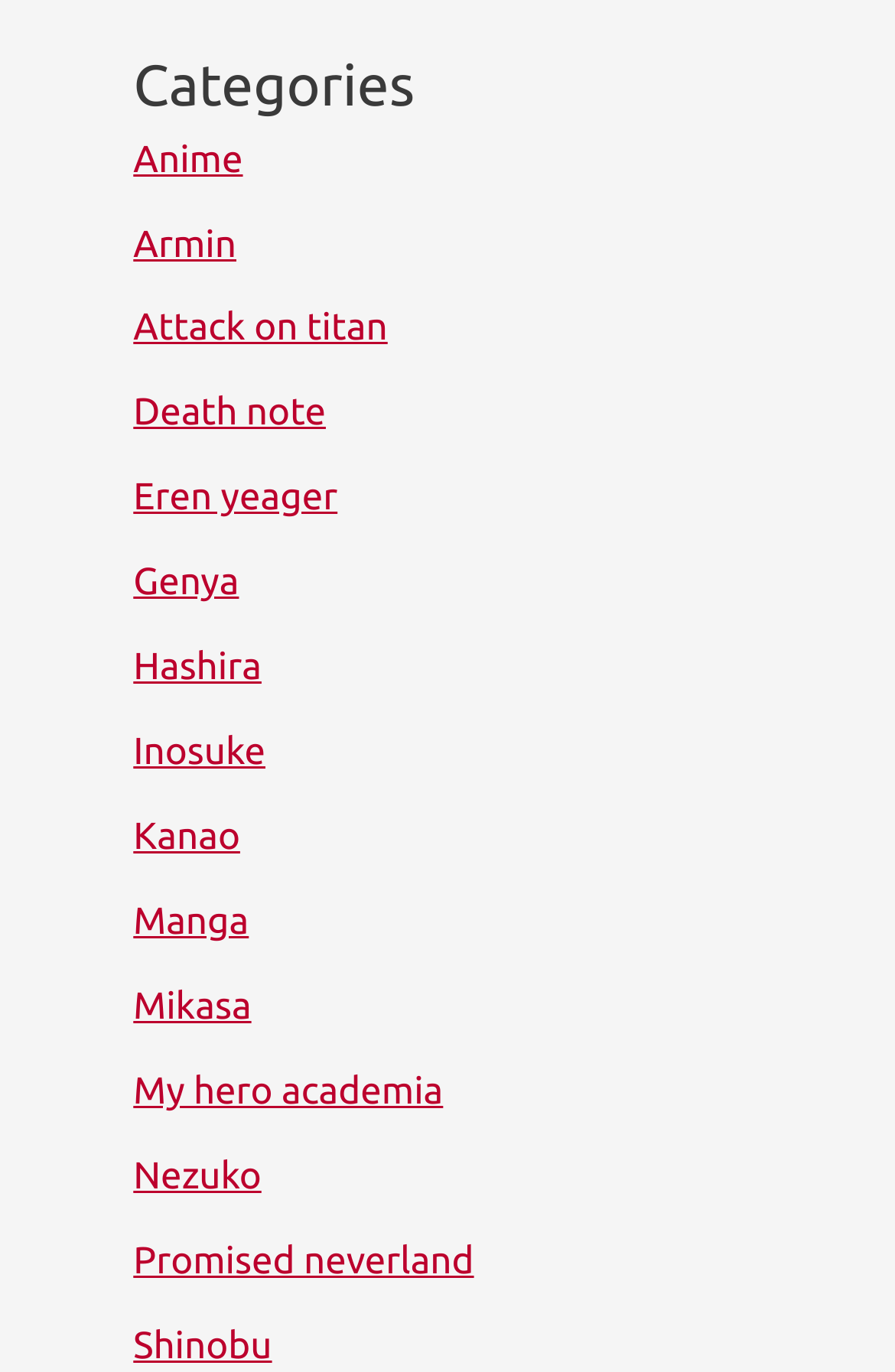Based on the element description Search, identify the bounding box of the UI element in the given webpage screenshot. The coordinates should be in the format (top-left x, top-left y, bottom-right x, bottom-right y) and must be between 0 and 1.

None